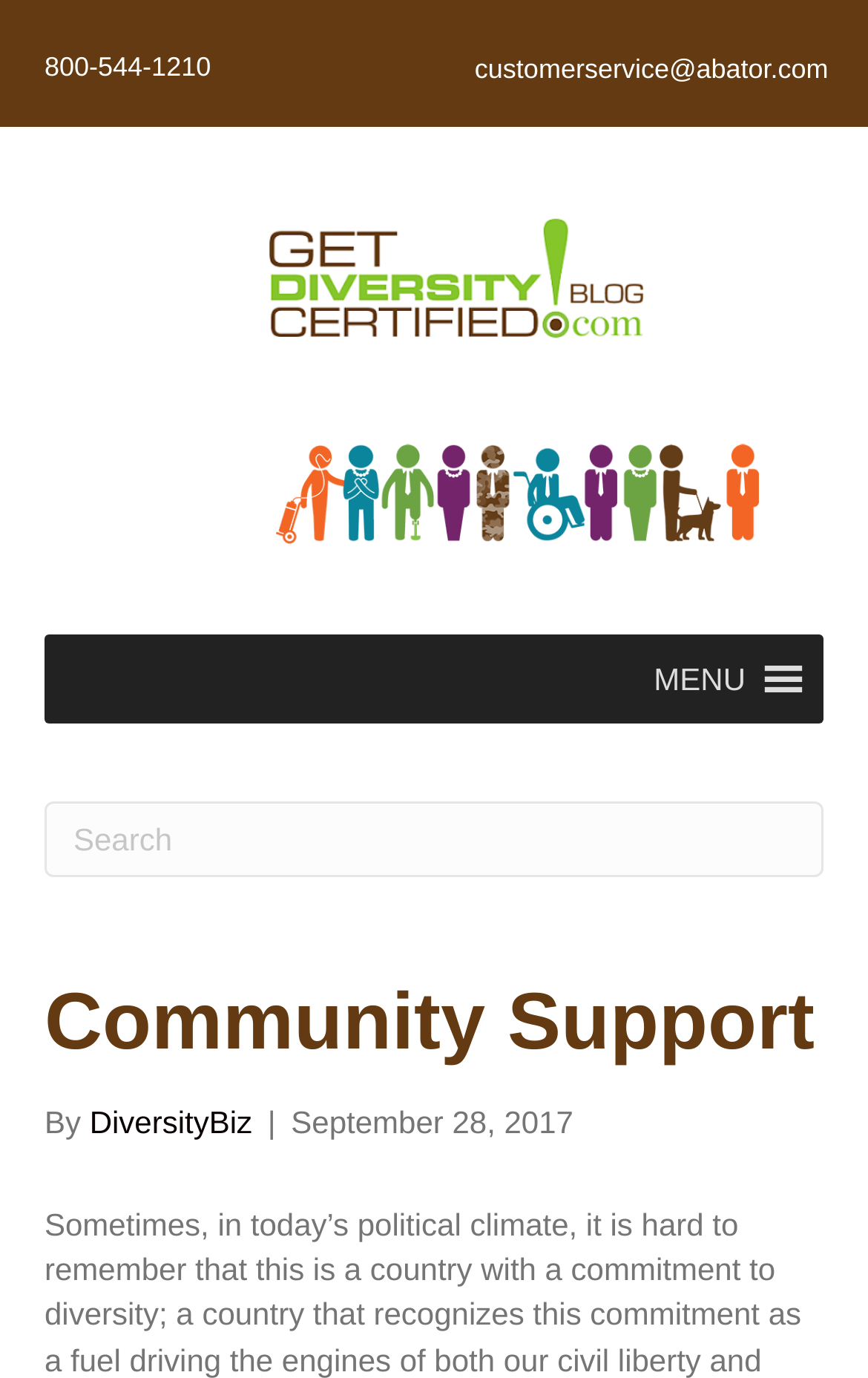What is the logo image above the search bar?
Look at the image and respond to the question as thoroughly as possible.

I identified the image element with the description 'blog-logo' which is positioned above the search bar and has a bounding box of [0.3, 0.149, 0.751, 0.256].